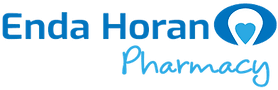What shape is the stylized heart incorporated in?
Respond to the question with a well-detailed and thorough answer.

The stylized heart is incorporated in an oval shape, as stated in the caption, which symbolizes care and health, aligning with the pharmacy's focus on providing essential health services to the community.